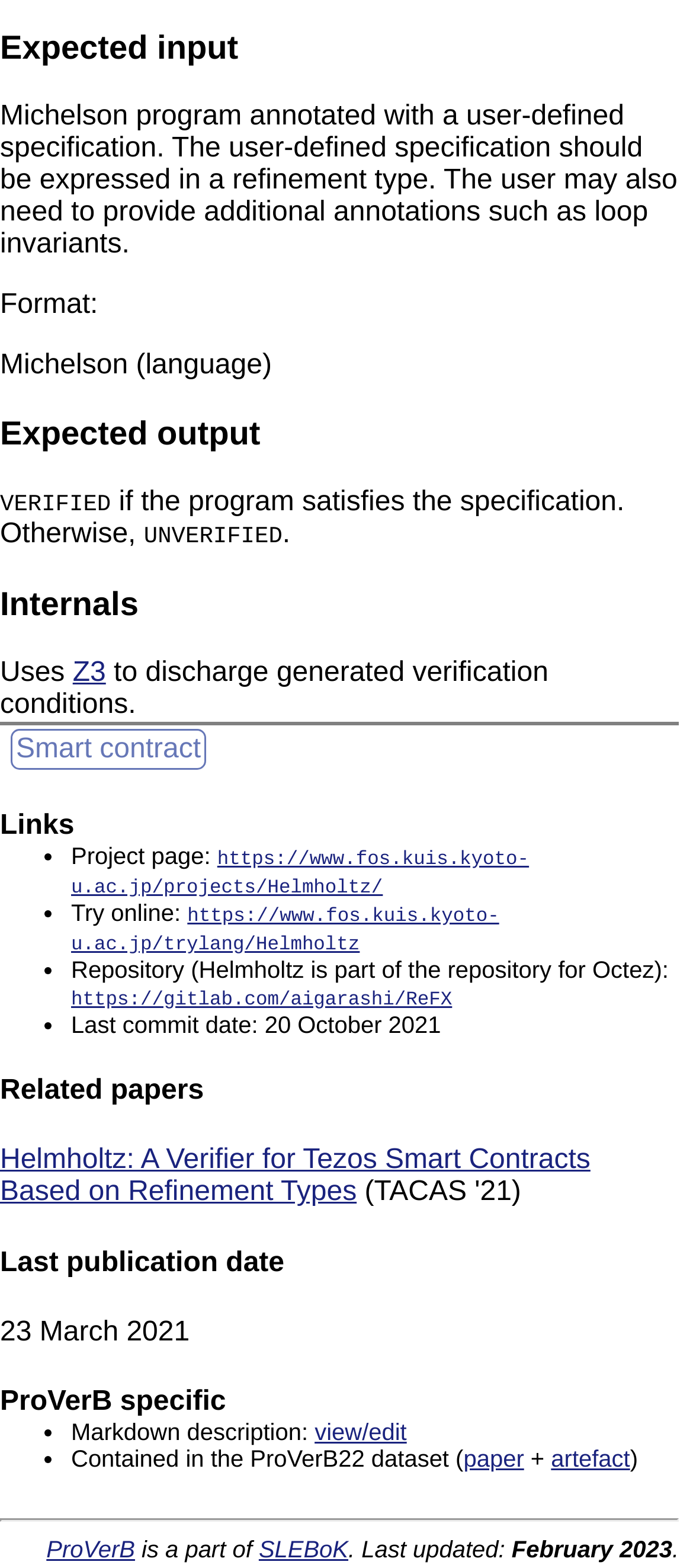What is the name of the project page?
Please provide a detailed and thorough answer to the question.

The project page is linked to https://www.fos.kuis.kyoto-u.ac.jp/projects/Helmholtz/, which suggests that the project name is Helmholtz, as mentioned in the 'Links' section.